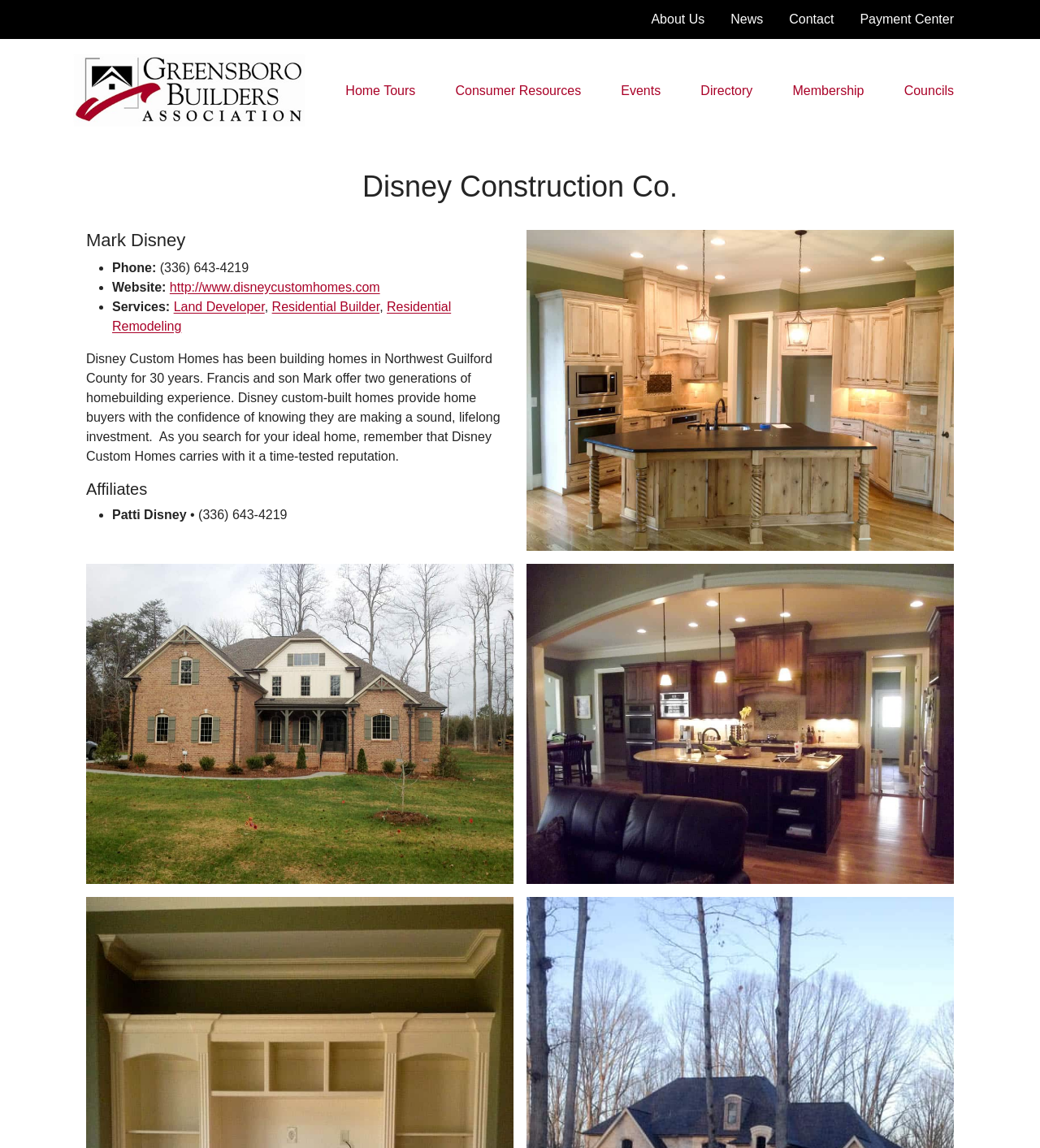Identify the bounding box coordinates of the region that should be clicked to execute the following instruction: "Visit the Payment Center".

[0.814, 0.003, 0.93, 0.031]